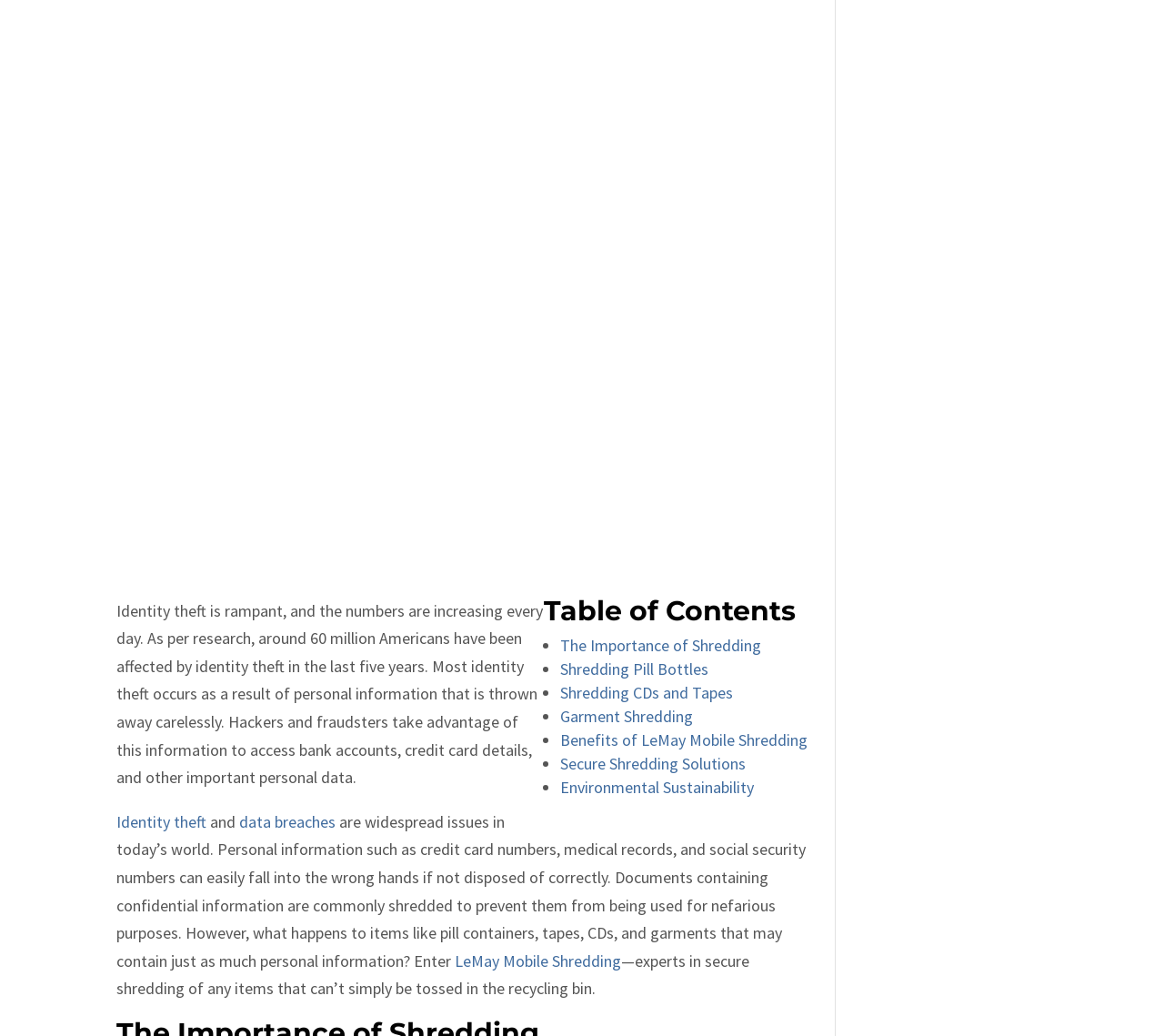Can you find the bounding box coordinates of the area I should click to execute the following instruction: "Click on 'The Importance of Shredding'"?

[0.481, 0.613, 0.654, 0.633]